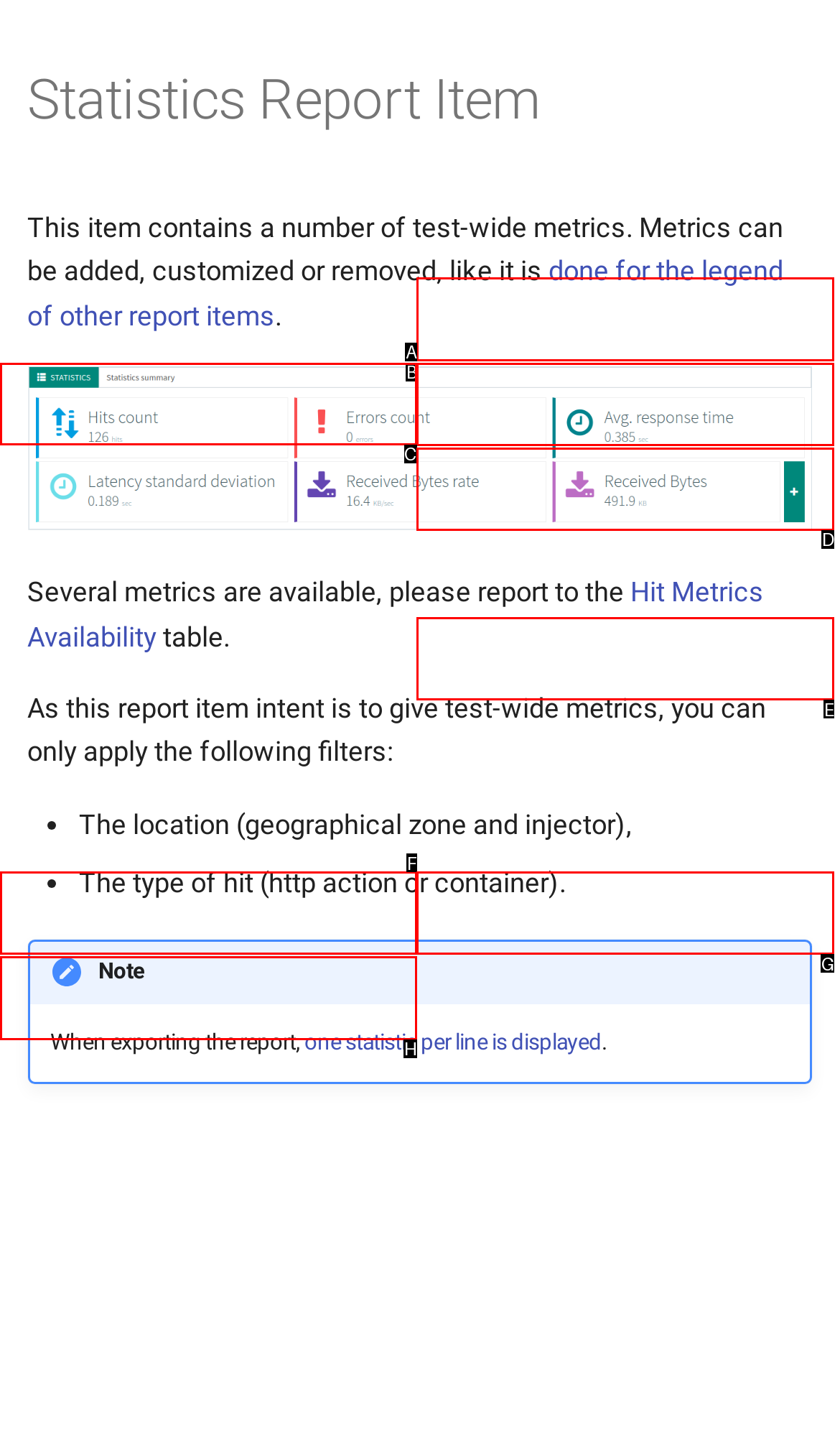Which HTML element should be clicked to complete the following task: Edit a Virtual User?
Answer with the letter corresponding to the correct choice.

C